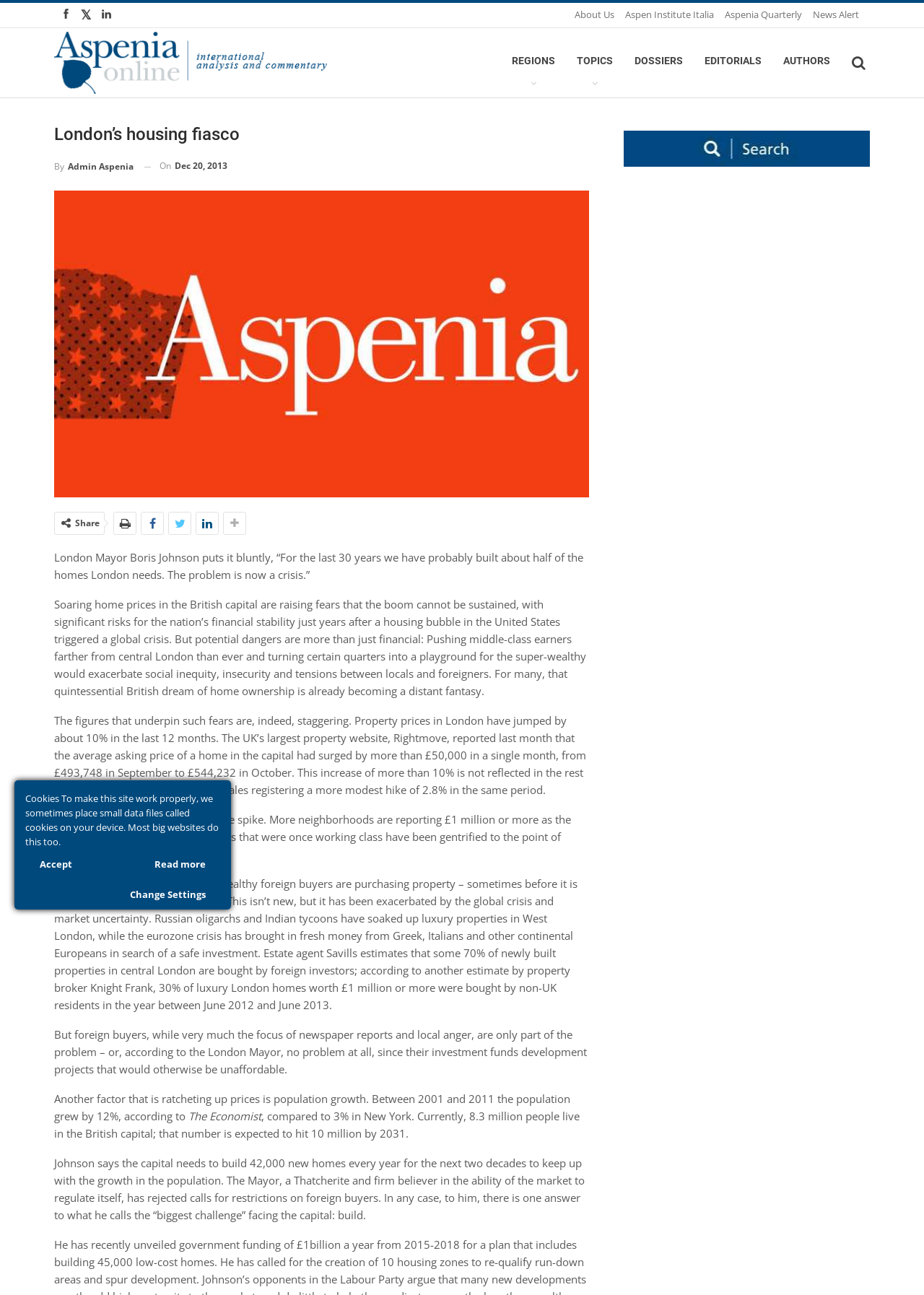What is the primary heading on this webpage?

London’s housing fiasco